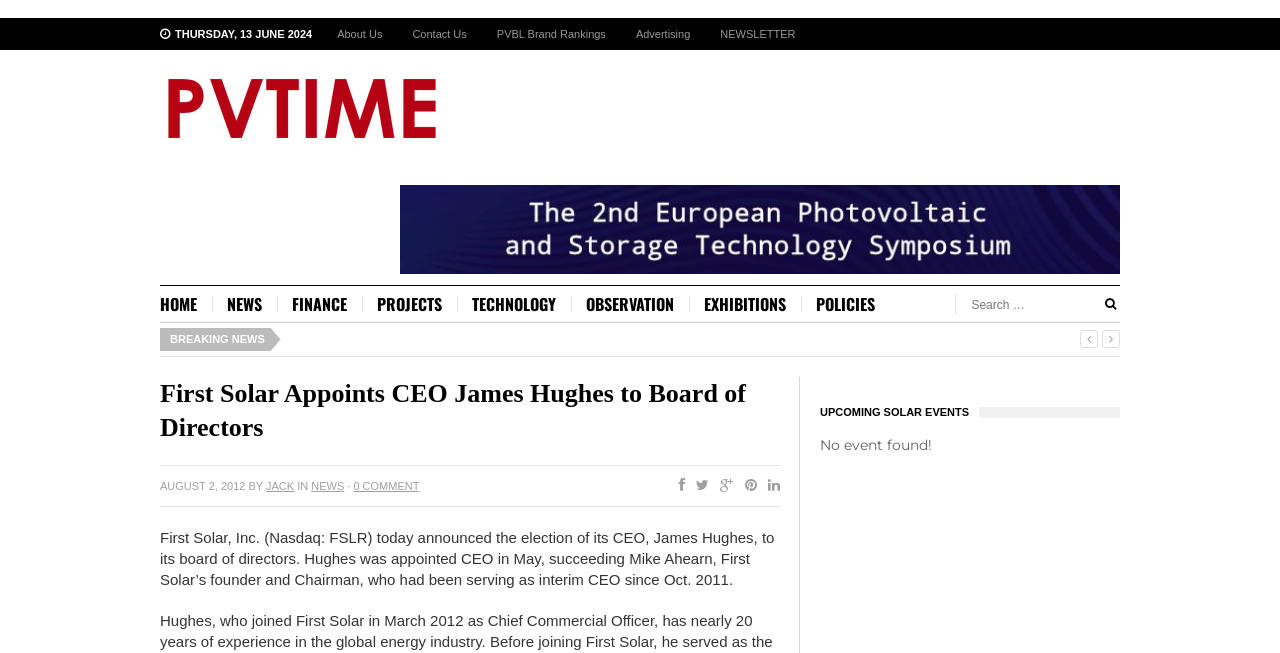Can you determine the main header of this webpage?

First Solar Appoints CEO James Hughes to Board of Directors